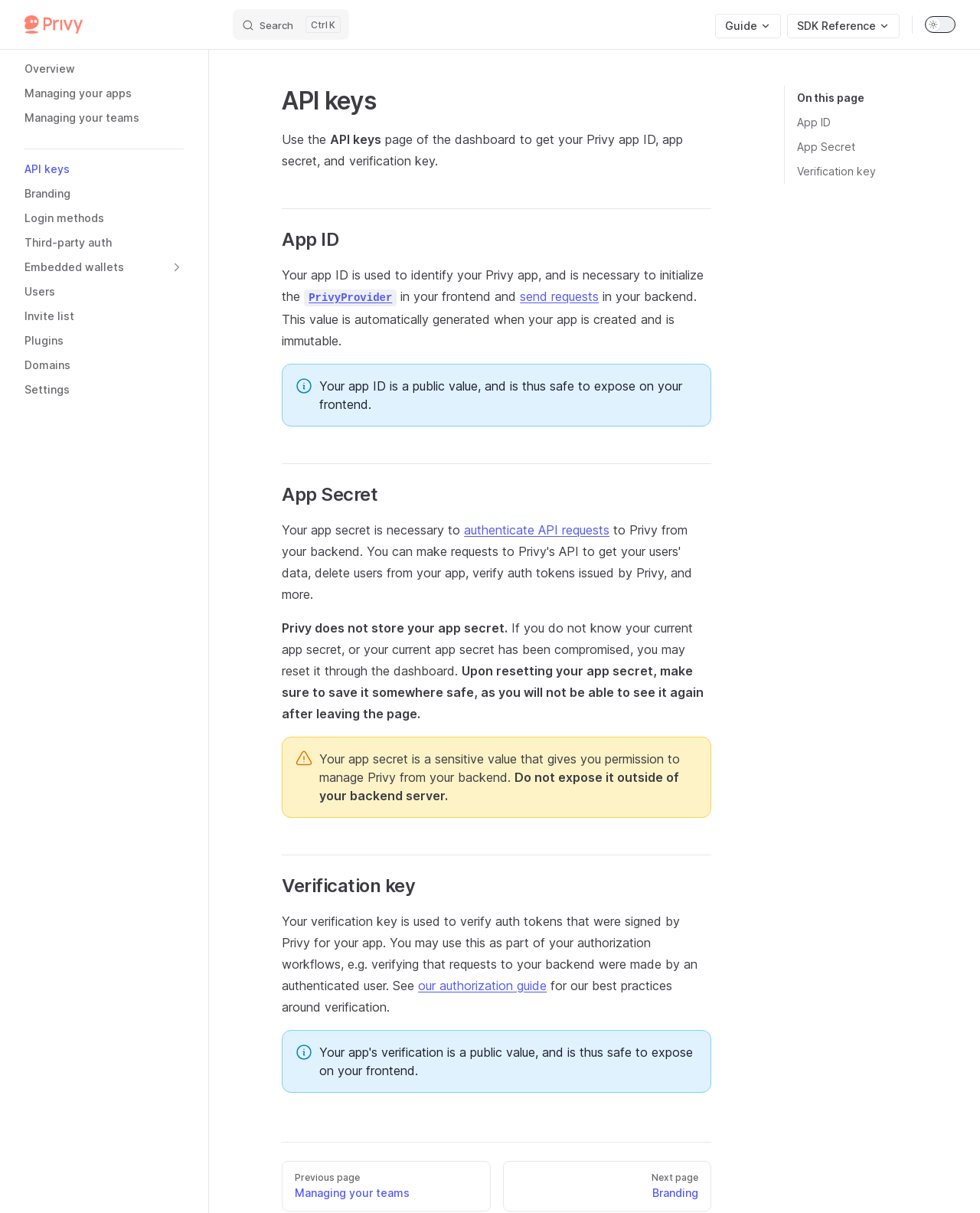Provide a short answer using a single word or phrase for the following question: 
What is the purpose of the API keys page?

Get Privy app ID, app secret, and verification key